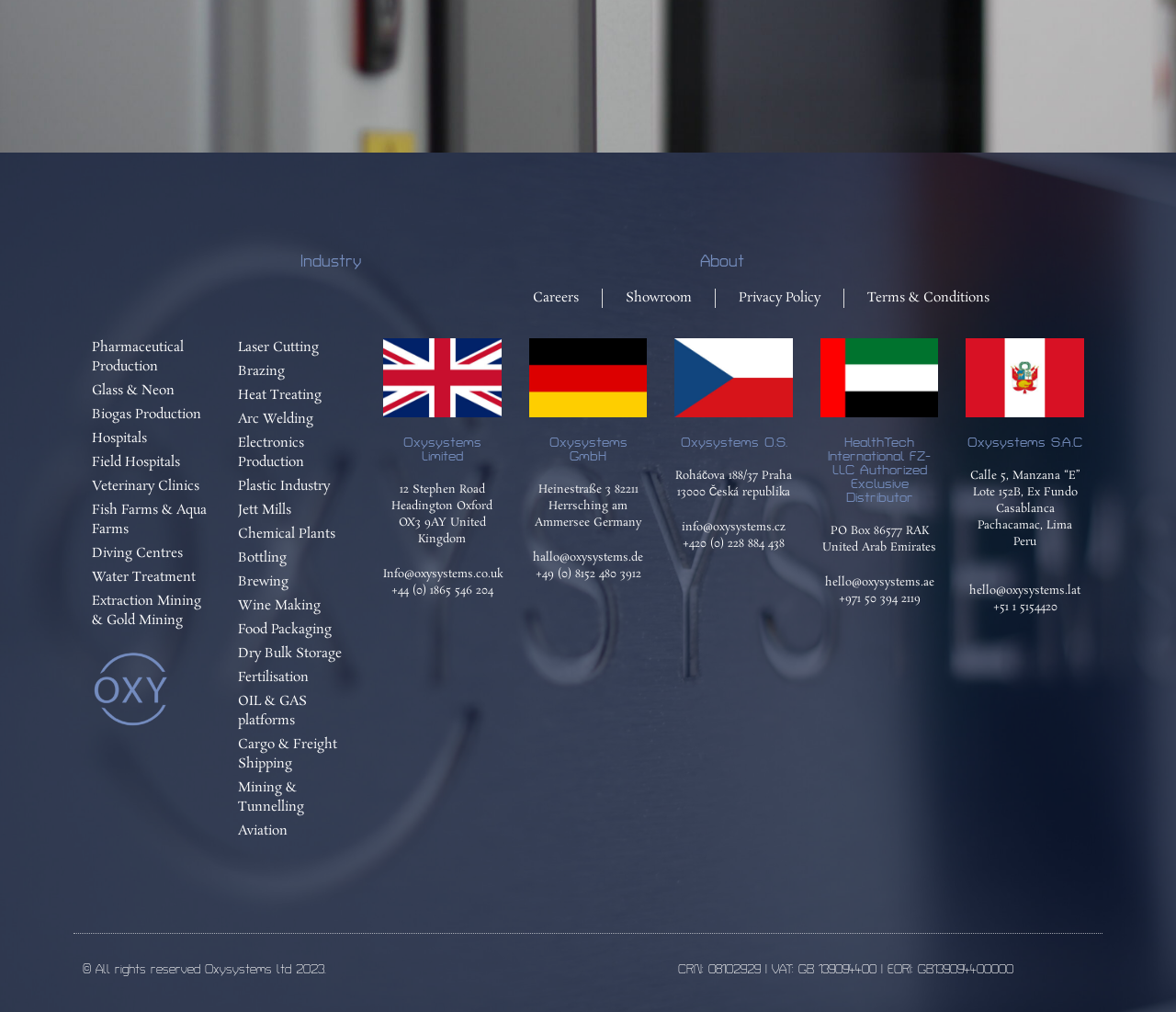What is the email address of Oxysystems in the UAE?
Please describe in detail the information shown in the image to answer the question.

The email address can be found in the section 'HealthTech International FZ-LLC Authorized Exclusive Distributor' which provides the contact information of the company, including the email address 'hello@oxysystems.ae'.